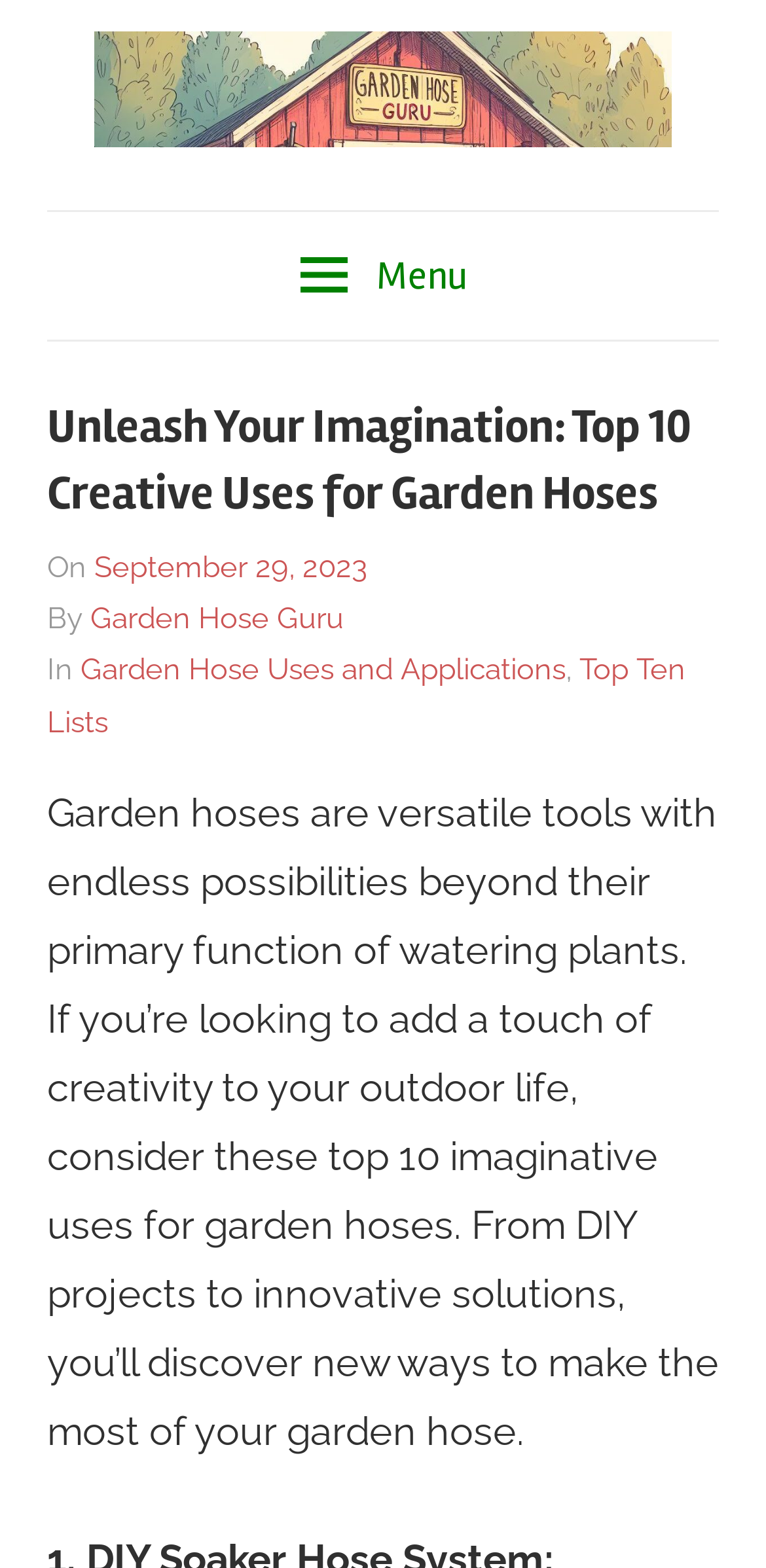What is the category of the article?
Using the image as a reference, answer the question in detail.

The category of the article can be found in the middle of the webpage, where it says 'In Garden Hose Uses and Applications, Top Ten Lists'.